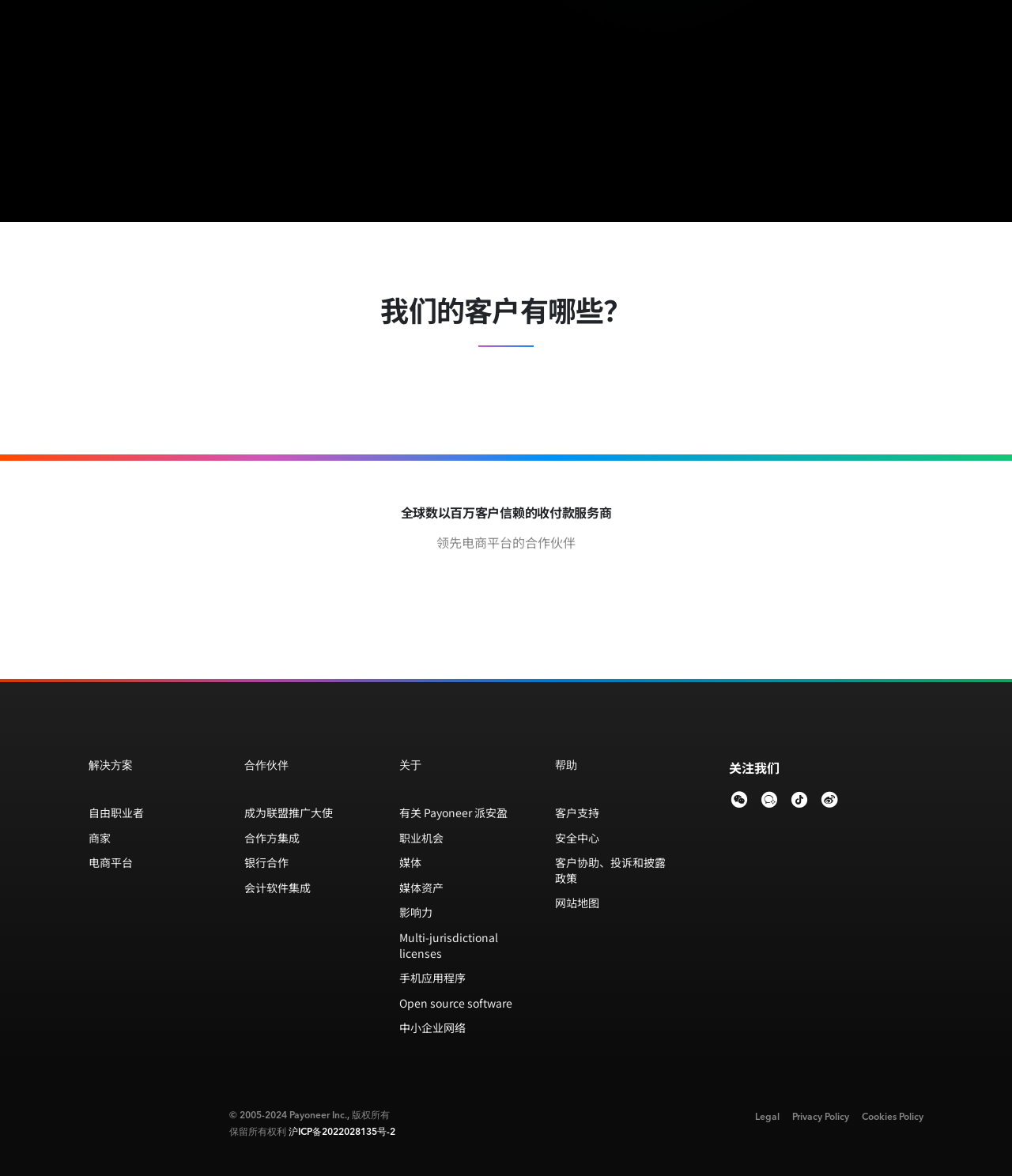Identify the bounding box coordinates for the element that needs to be clicked to fulfill this instruction: "Go to the homepage". Provide the coordinates in the format of four float numbers between 0 and 1: [left, top, right, bottom].

[0.088, 0.946, 0.189, 0.959]